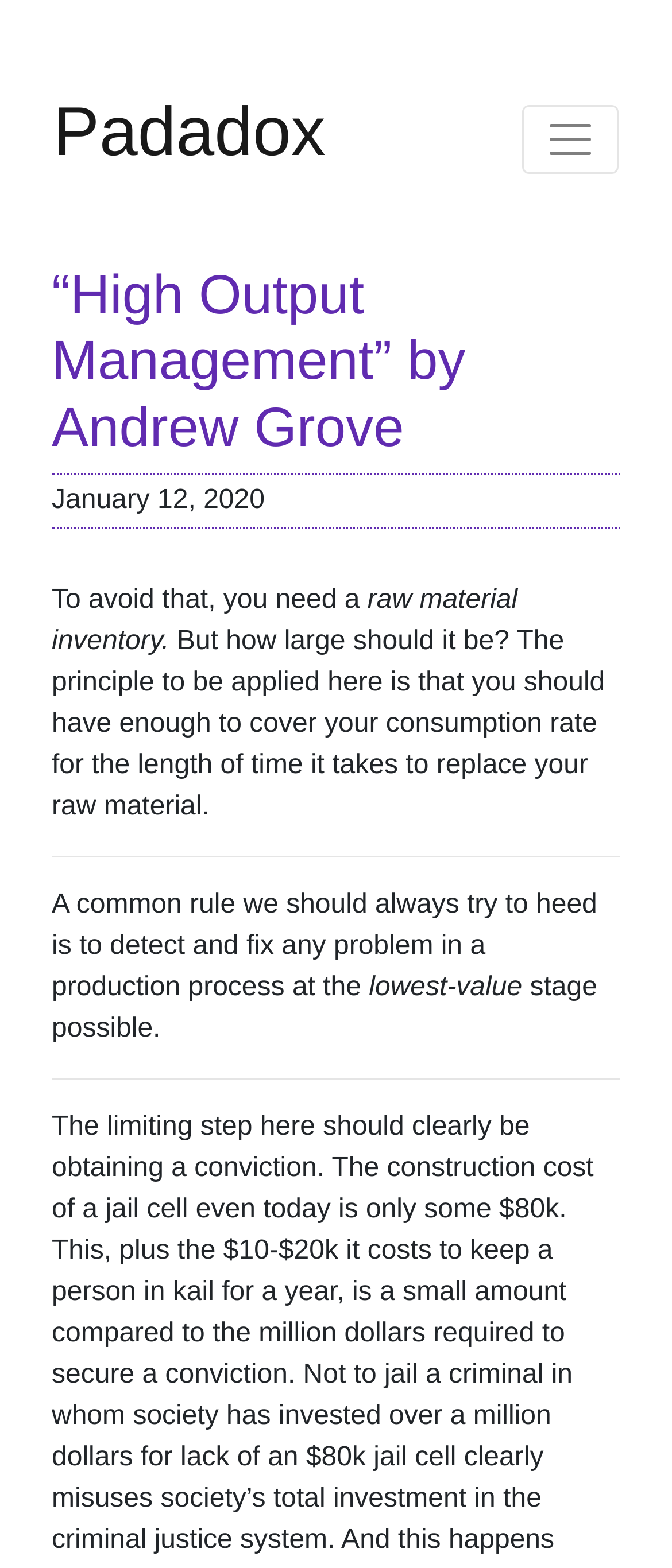Bounding box coordinates are specified in the format (top-left x, top-left y, bottom-right x, bottom-right y). All values are floating point numbers bounded between 0 and 1. Please provide the bounding box coordinate of the region this sentence describes: PadadoxRemembering to Remember

[0.079, 0.053, 0.484, 0.125]